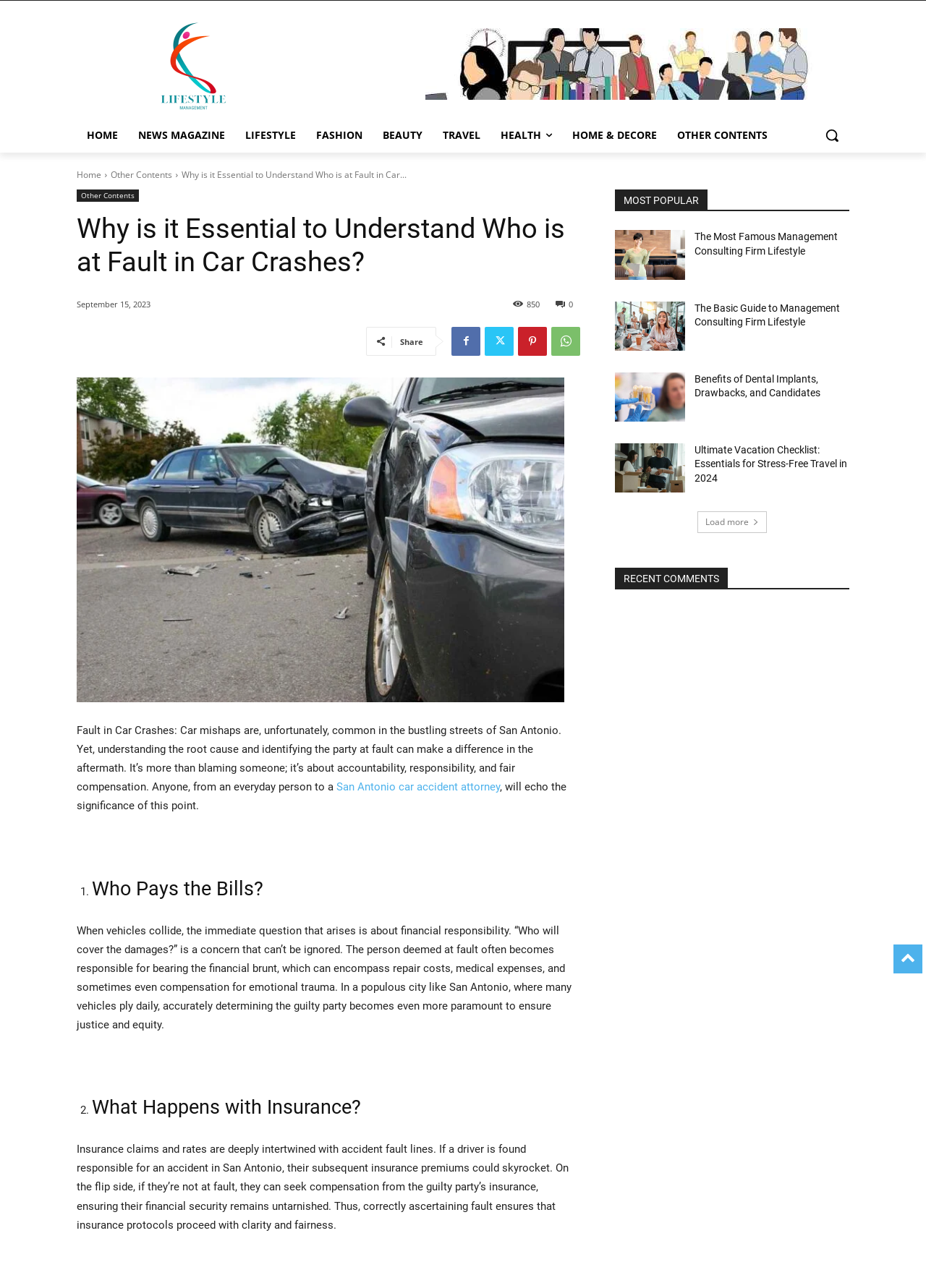Using the information in the image, could you please answer the following question in detail:
What is the main topic of this webpage?

Based on the webpage content, the main topic is about car crashes, specifically discussing the importance of determining fault in car crashes and its implications on financial accountability, legal clarity, and personal growth.